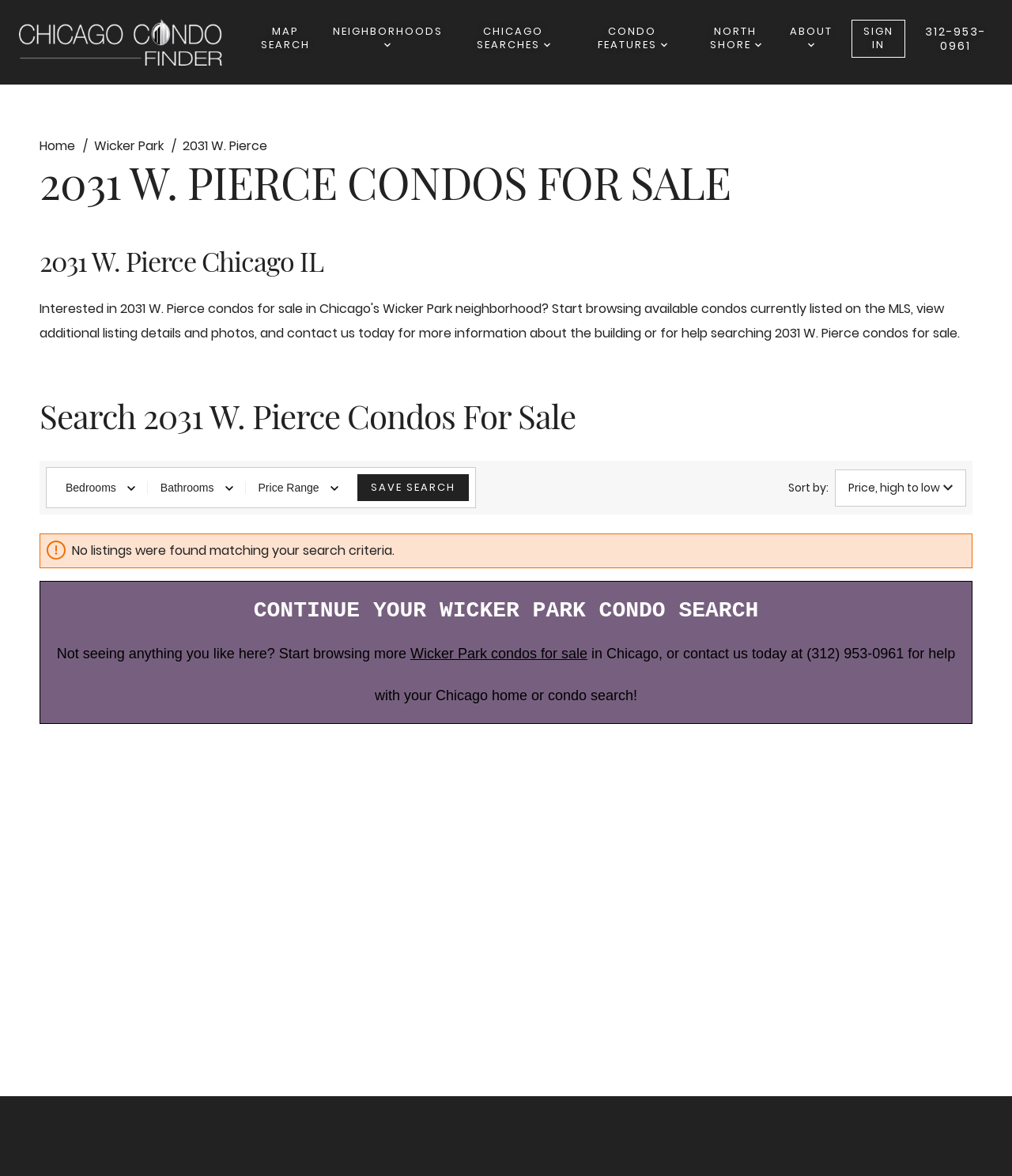Provide the bounding box coordinates in the format (top-left x, top-left y, bottom-right x, bottom-right y). All values are floating point numbers between 0 and 1. Determine the bounding box coordinate of the UI element described as: Neighborhoods Dropdown arrow

[0.329, 0.016, 0.437, 0.05]